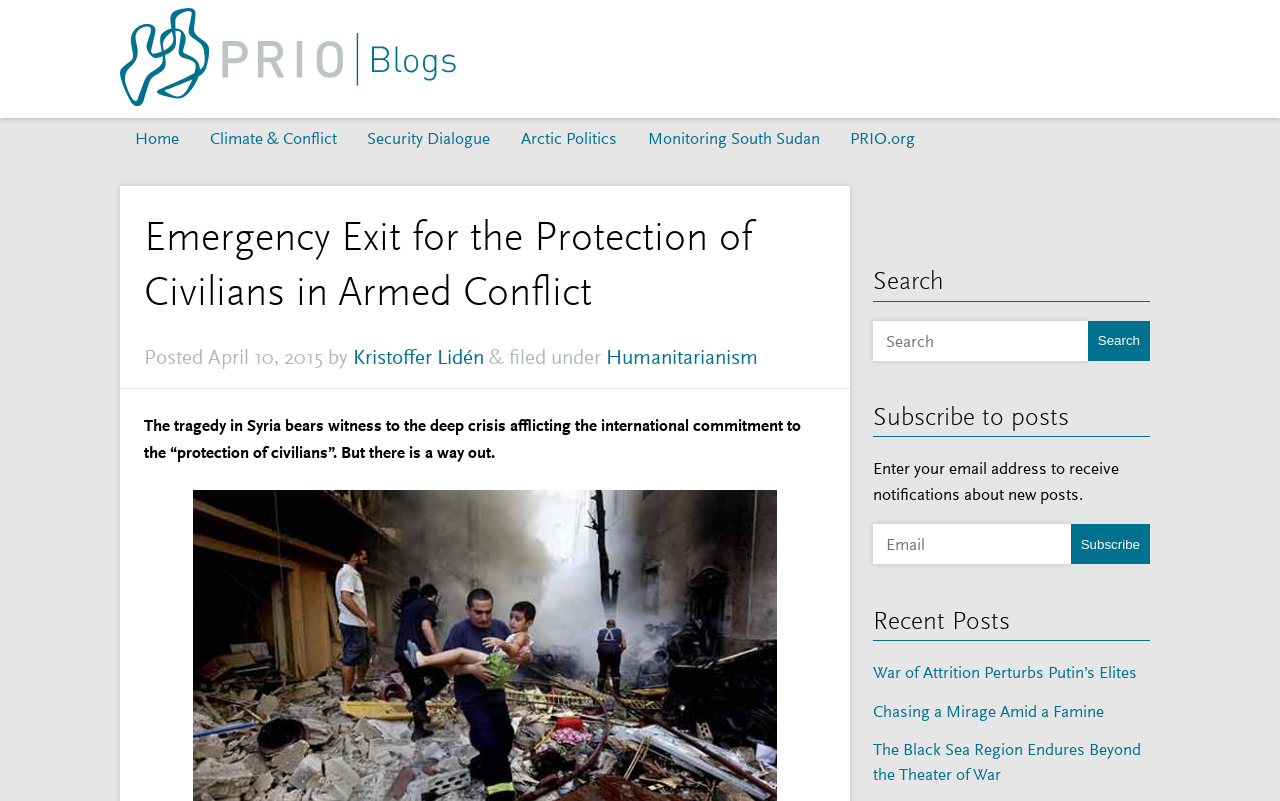Please identify the bounding box coordinates of the region to click in order to complete the task: "Visit the 'Newsnowonline' website". The coordinates must be four float numbers between 0 and 1, specified as [left, top, right, bottom].

None